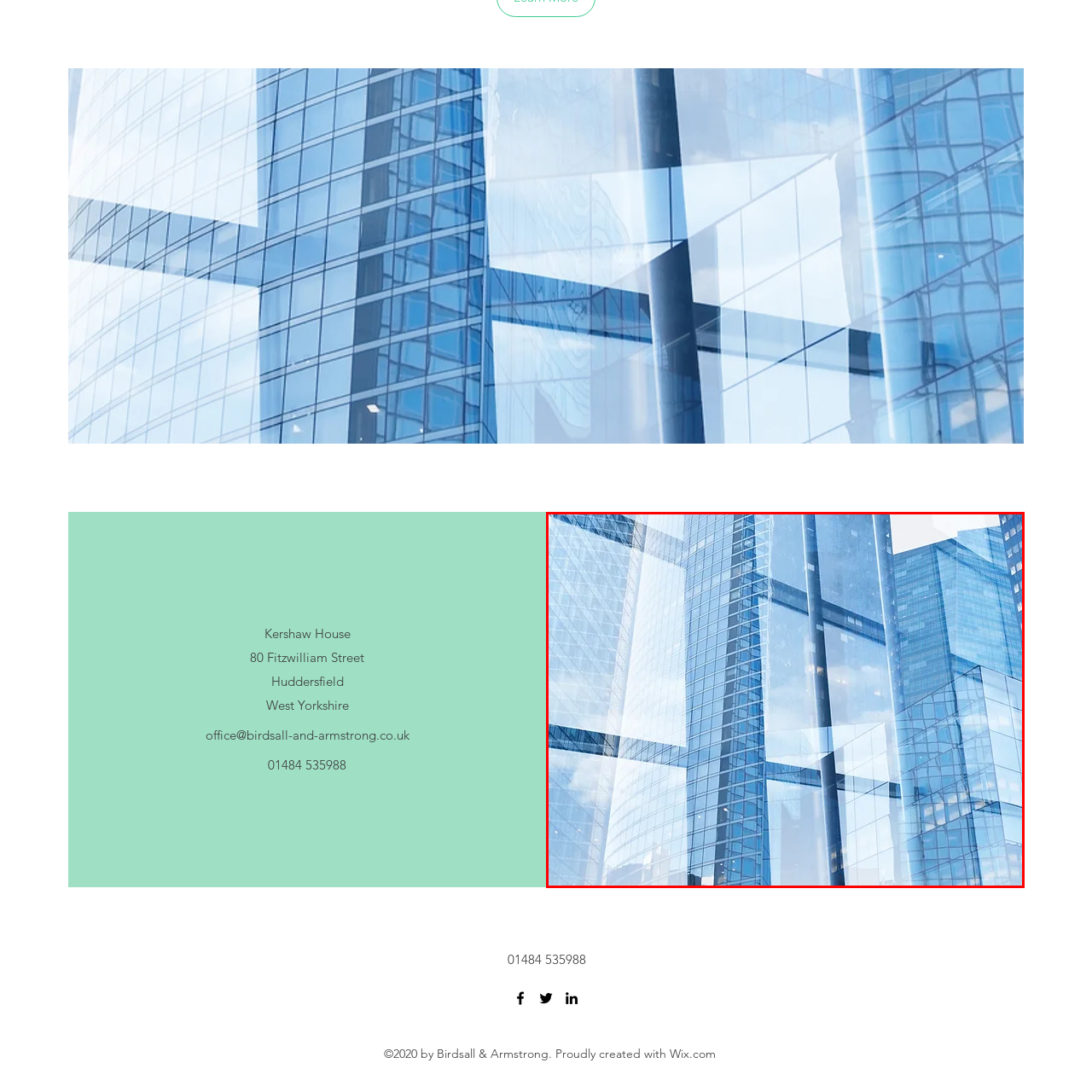Take a close look at the image outlined by the red bounding box and give a detailed response to the subsequent question, with information derived from the image: What is highlighted by the image?

The caption states that the image 'highlights both the aesthetic appeal and functional purpose of these structures within an urban landscape', implying that the image showcases the dual aspects of the modern glass buildings.